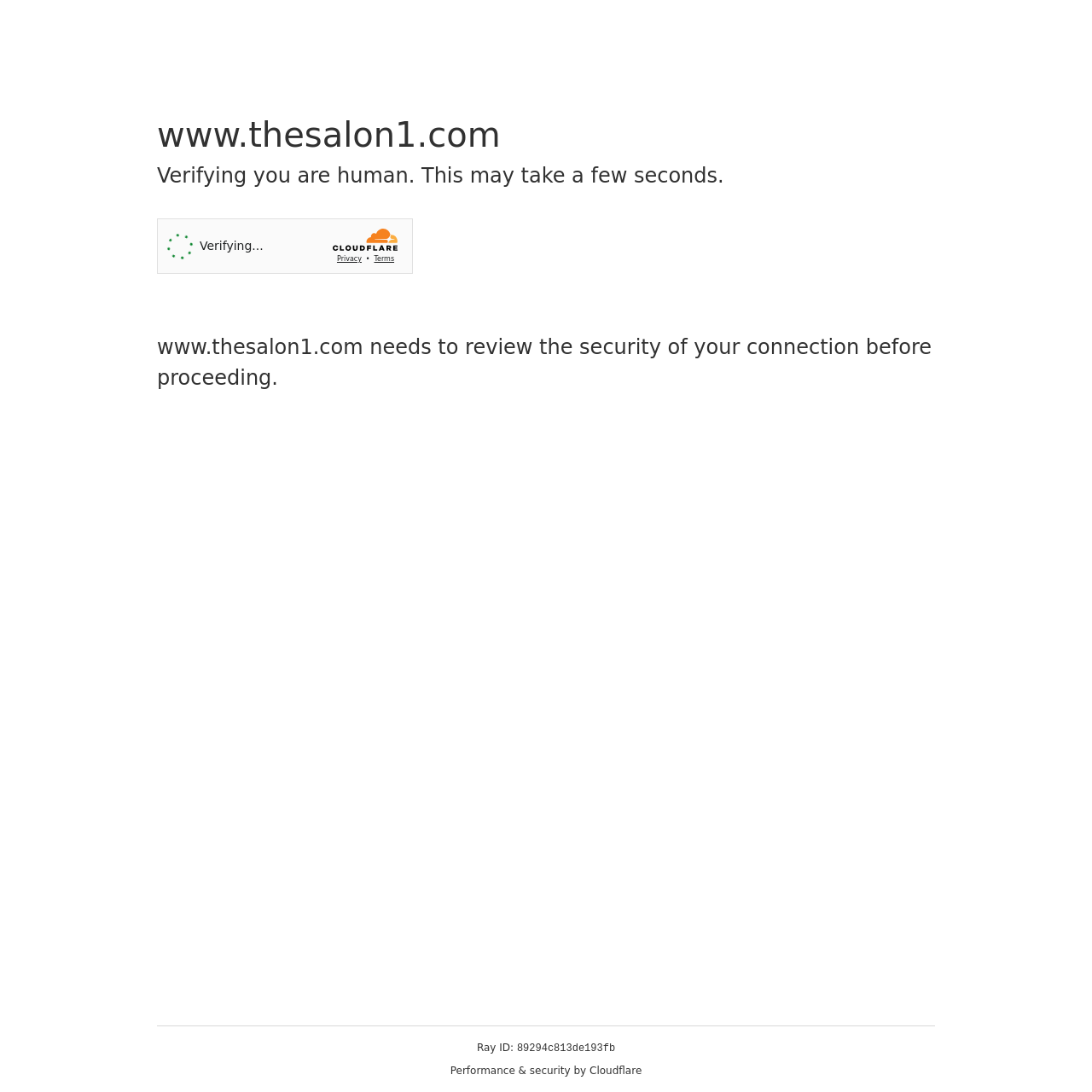What company is providing performance and security?
Give a comprehensive and detailed explanation for the question.

The company providing performance and security is Cloudflare, as indicated by the text 'Performance & security by Cloudflare' at the bottom of the page.